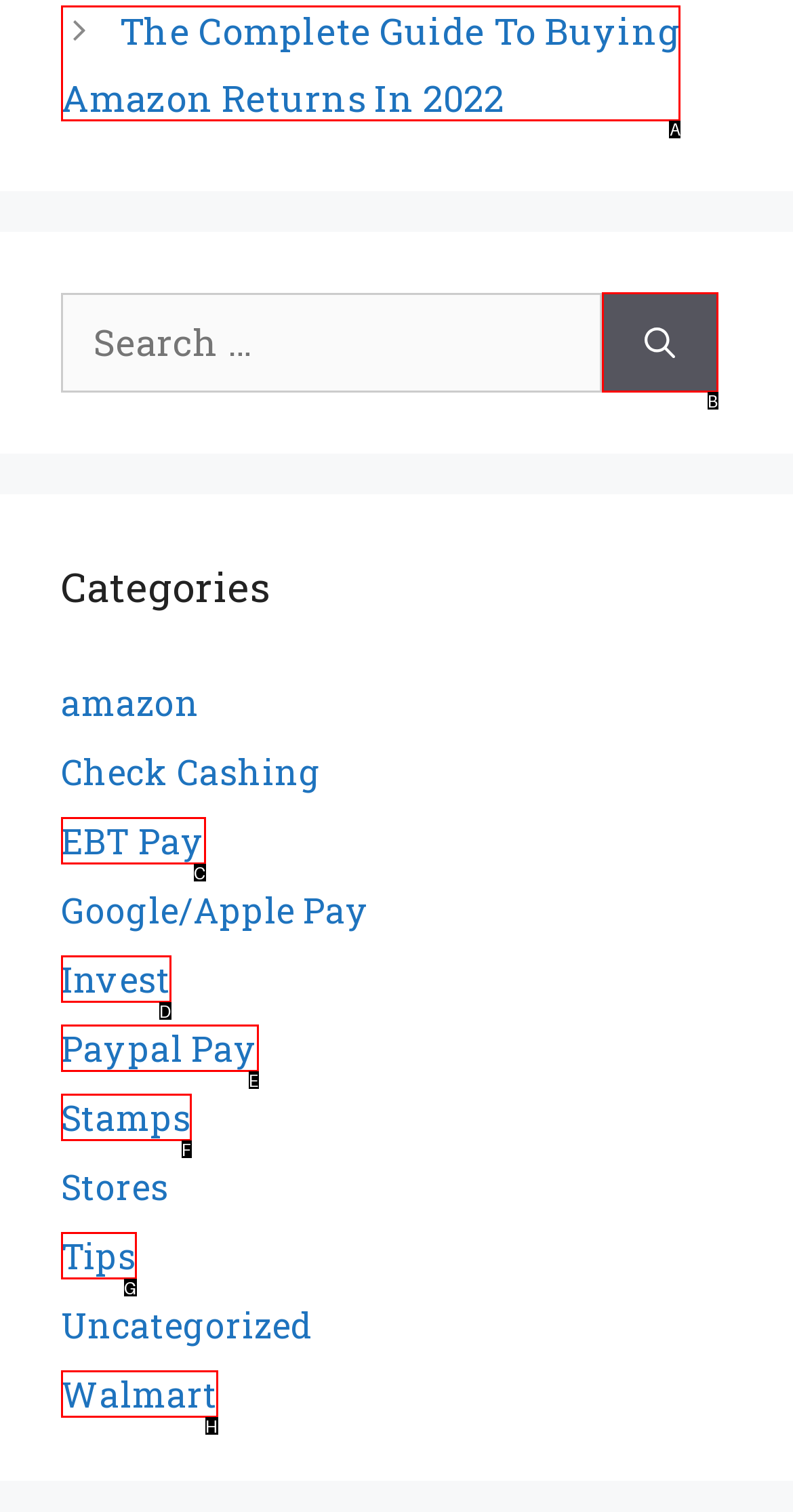Please indicate which option's letter corresponds to the task: Click on the 'Next' button by examining the highlighted elements in the screenshot.

A